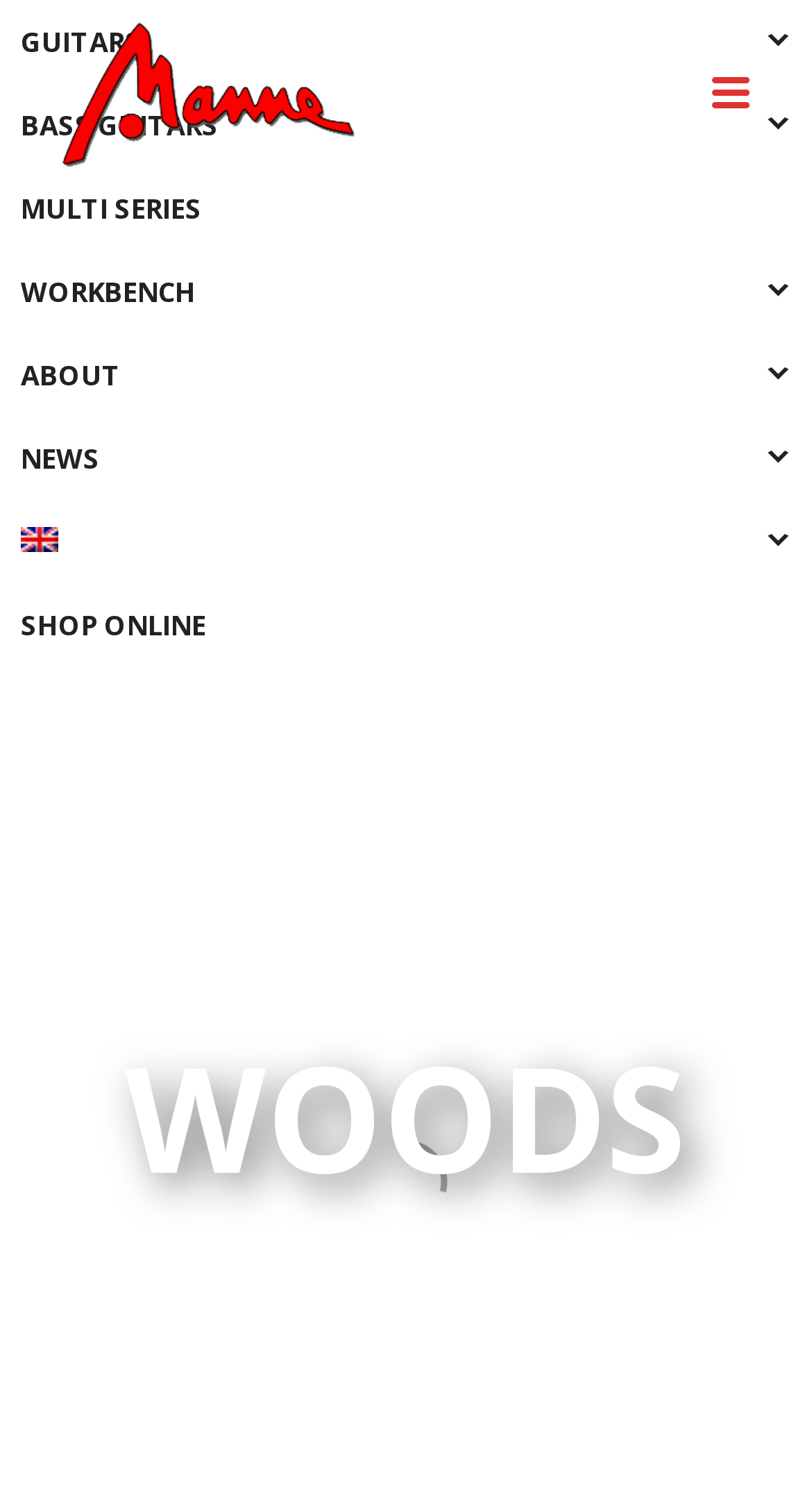Answer in one word or a short phrase: 
Is there a link on the webpage with the text 'SHOP ONLINE'?

Yes